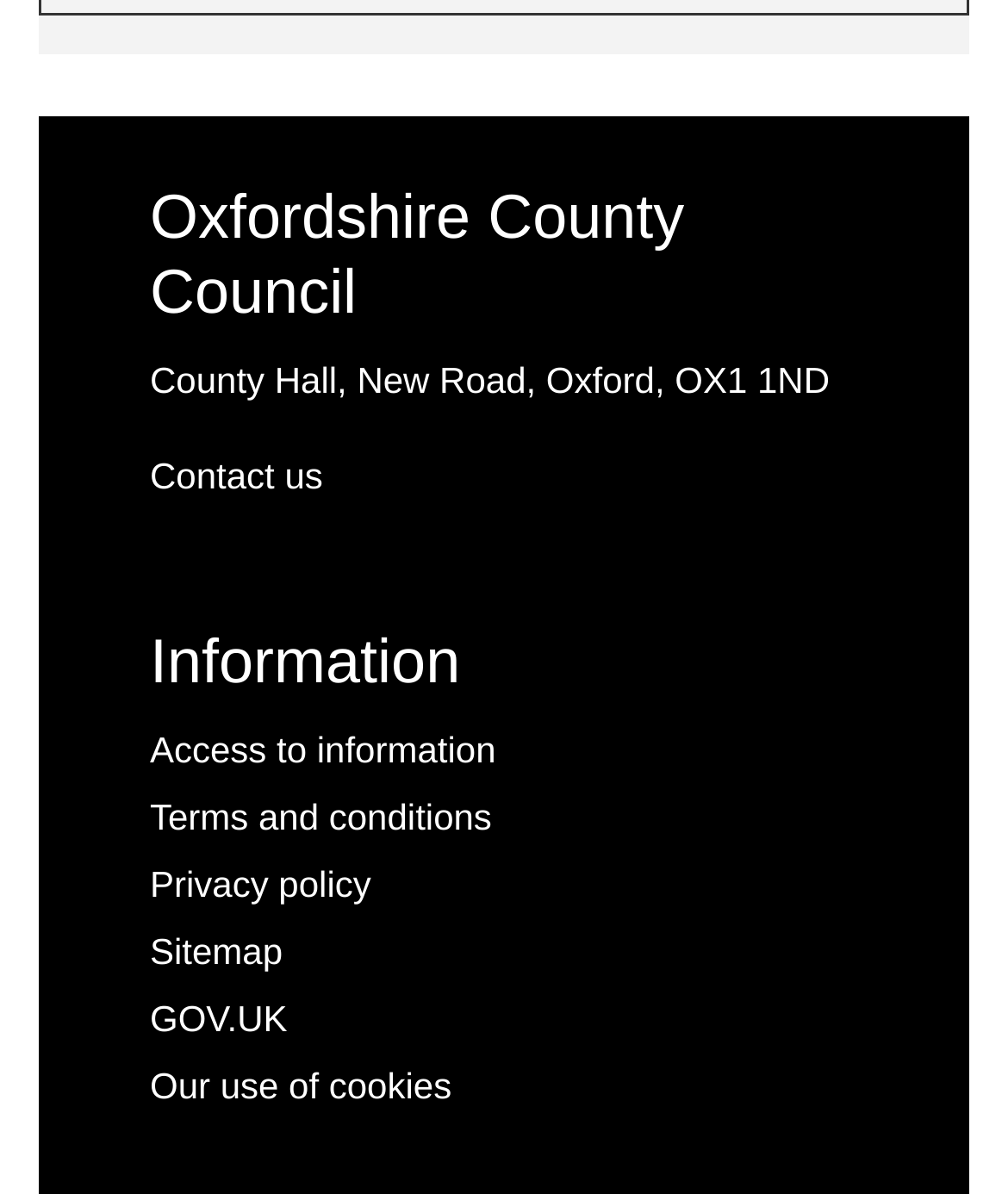Provide the bounding box coordinates for the UI element that is described as: "Terms and conditions".

[0.149, 0.666, 0.488, 0.701]